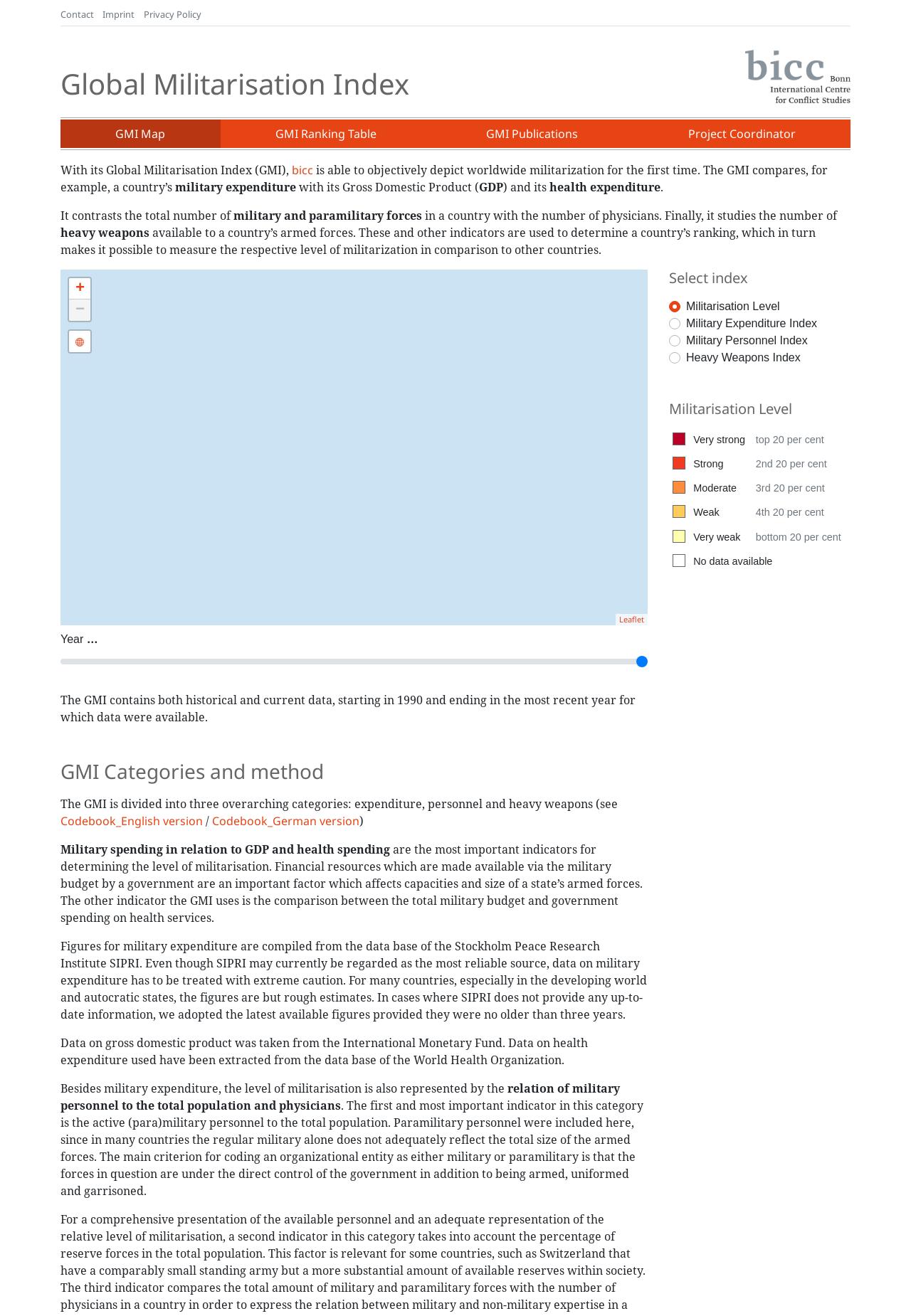Determine the bounding box coordinates for the clickable element to execute this instruction: "Zoom in the map". Provide the coordinates as four float numbers between 0 and 1, i.e., [left, top, right, bottom].

[0.076, 0.211, 0.099, 0.228]